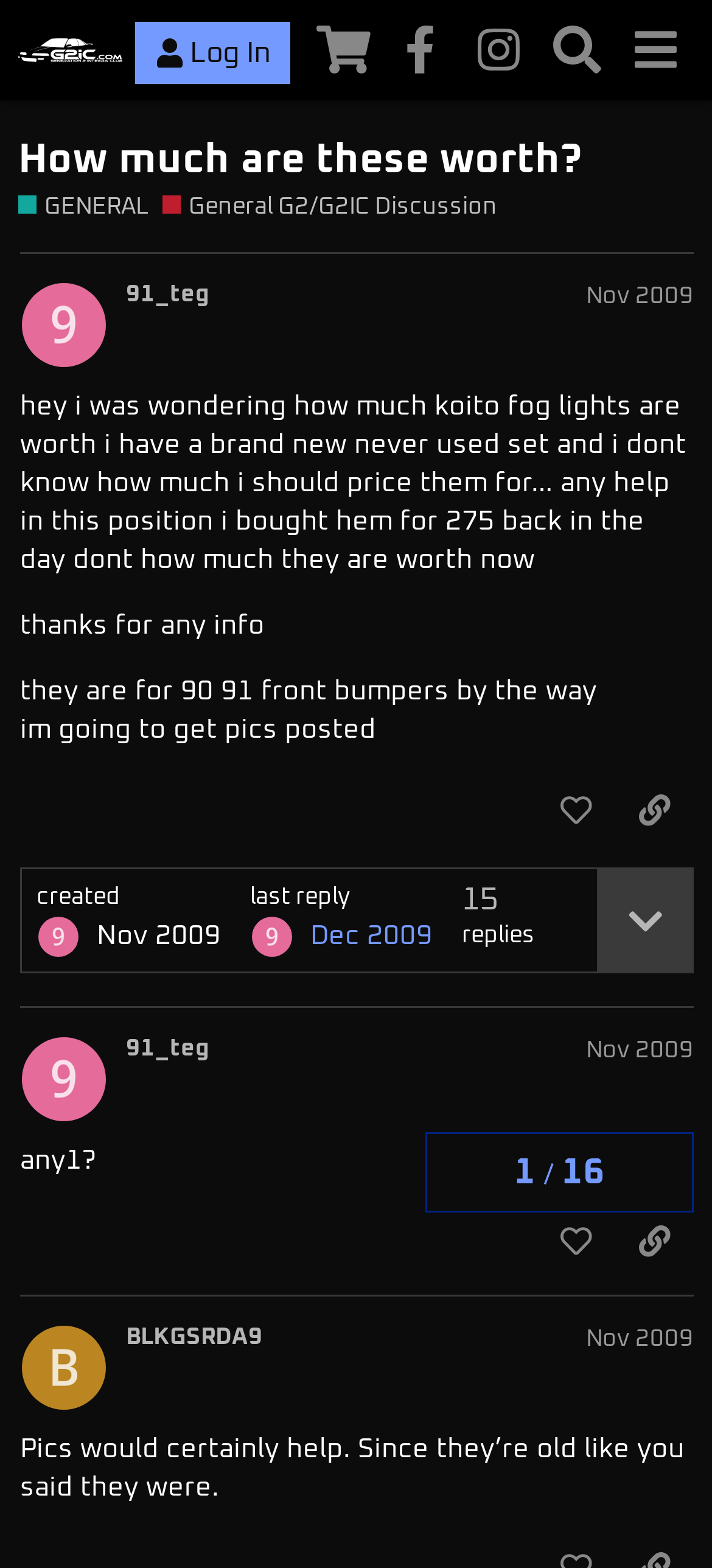Pinpoint the bounding box coordinates of the area that must be clicked to complete this instruction: "View the G2IC Facebook page".

[0.536, 0.007, 0.646, 0.057]